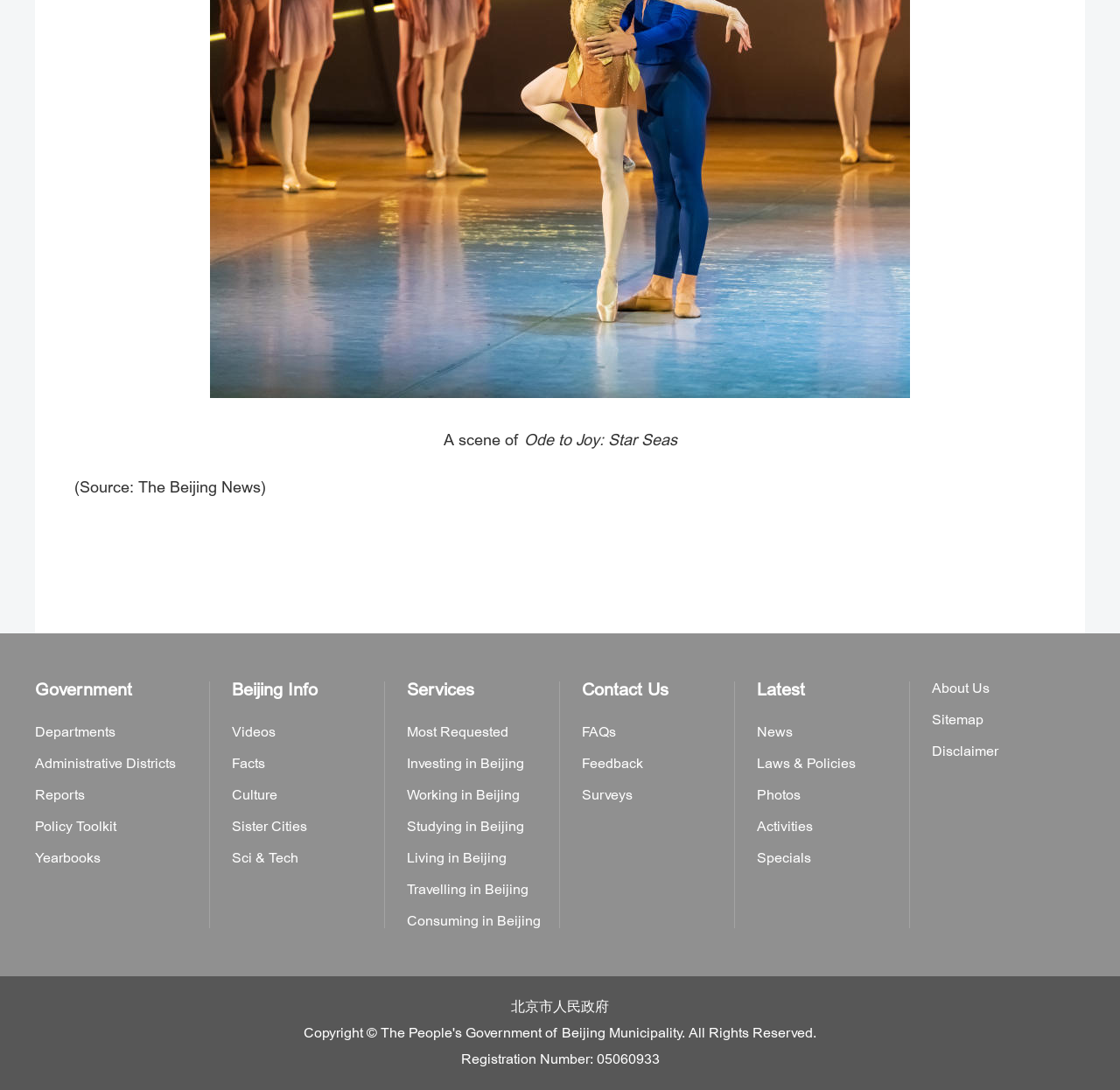Locate and provide the bounding box coordinates for the HTML element that matches this description: "Sign up now".

None